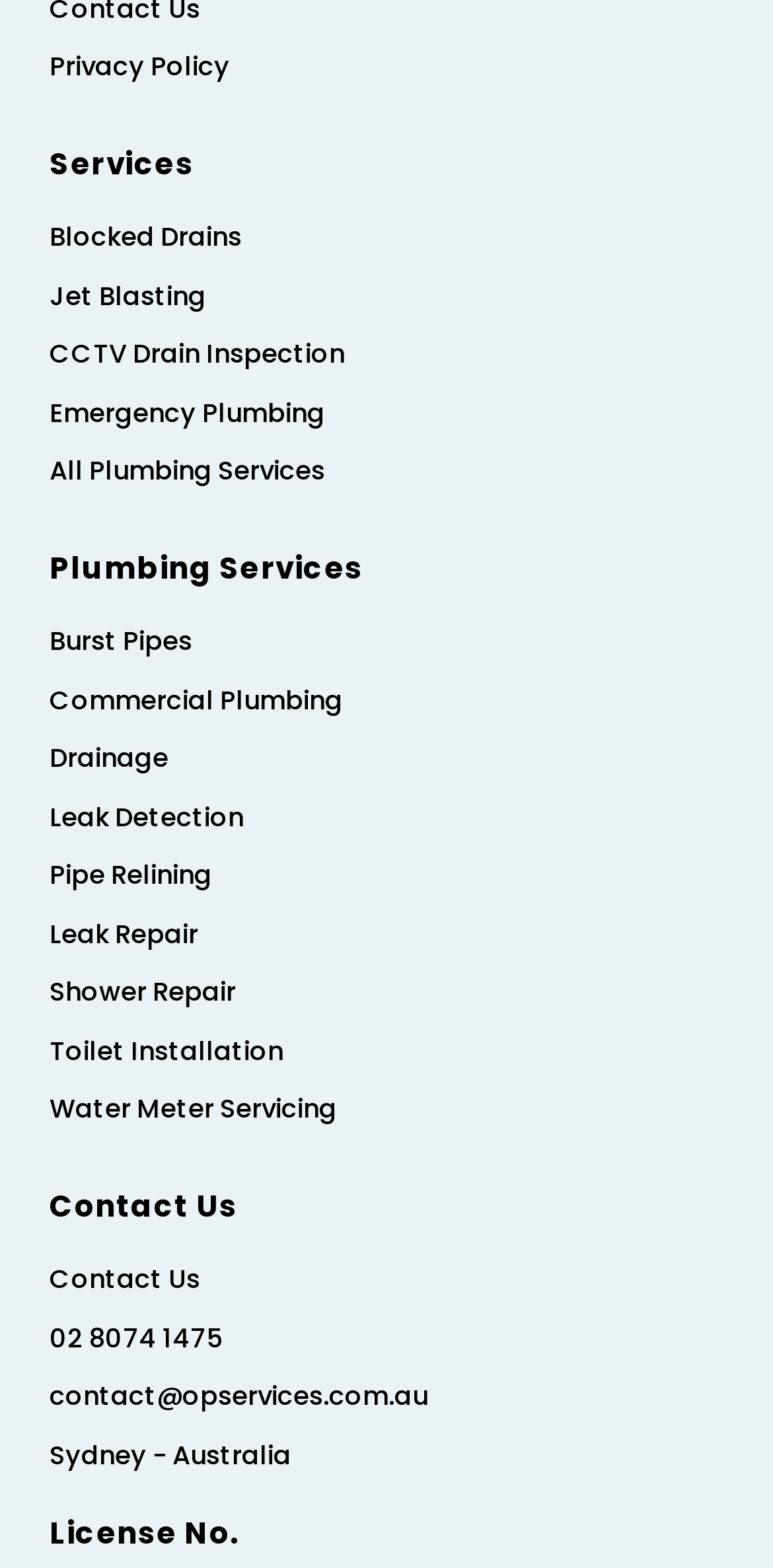Find the bounding box coordinates for the area you need to click to carry out the instruction: "Learn about Blocked Drains". The coordinates should be four float numbers between 0 and 1, indicated as [left, top, right, bottom].

[0.064, 0.139, 0.446, 0.164]